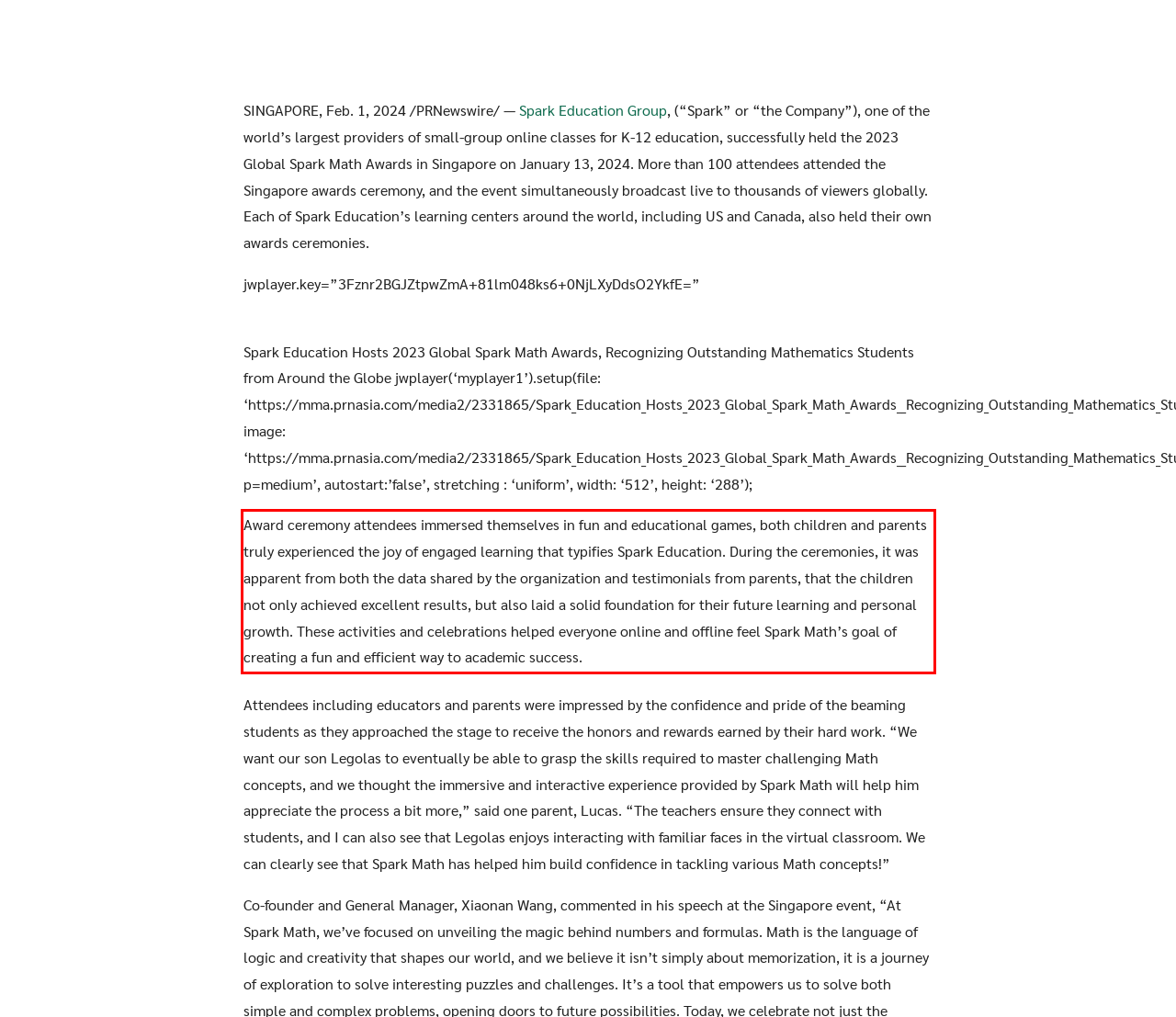Please examine the screenshot of the webpage and read the text present within the red rectangle bounding box.

Award ceremony attendees immersed themselves in fun and educational games, both children and parents truly experienced the joy of engaged learning that typifies Spark Education. During the ceremonies, it was apparent from both the data shared by the organization and testimonials from parents, that the children not only achieved excellent results, but also laid a solid foundation for their future learning and personal growth. These activities and celebrations helped everyone online and offline feel Spark Math’s goal of creating a fun and efficient way to academic success.